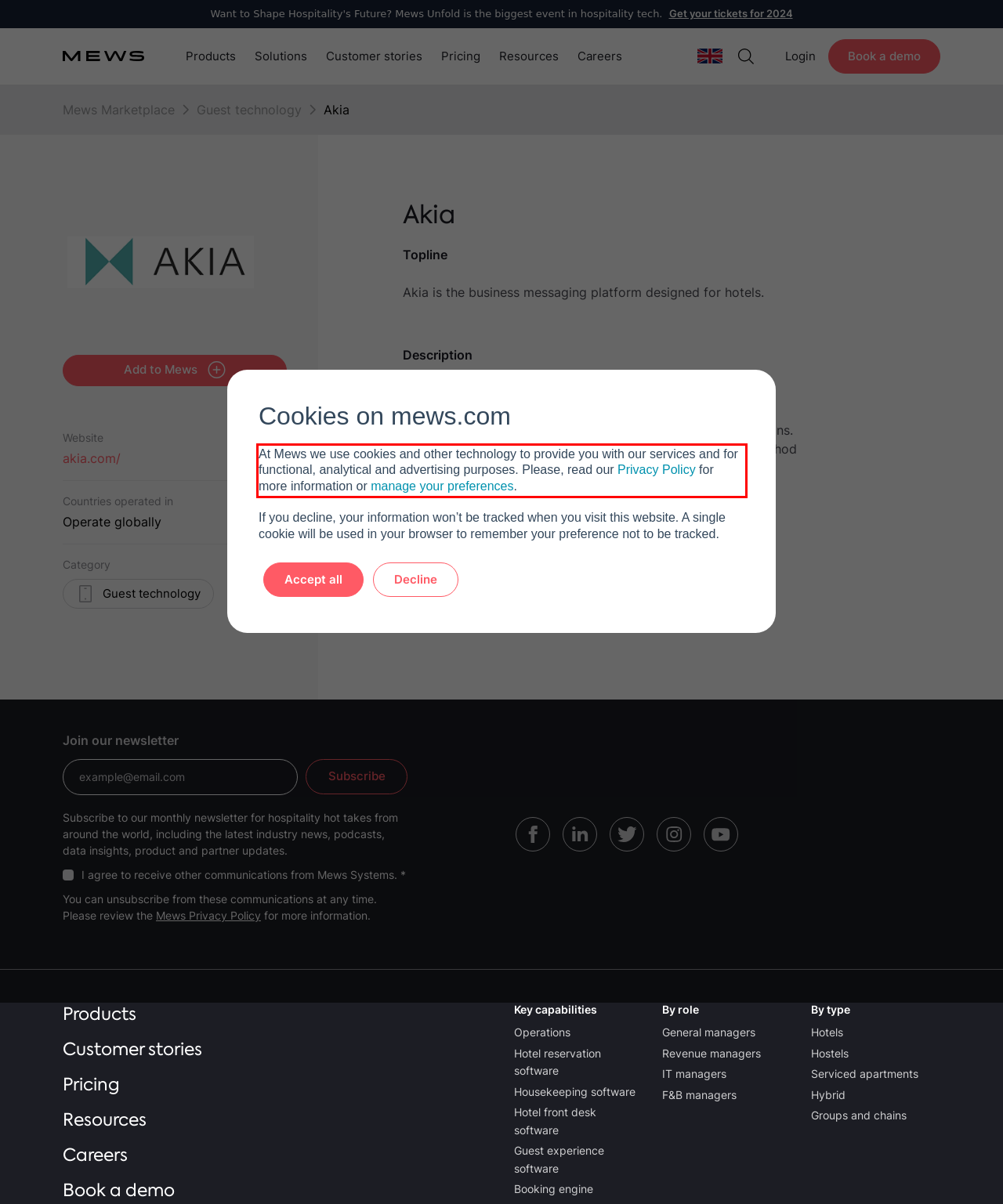From the provided screenshot, extract the text content that is enclosed within the red bounding box.

At Mews we use cookies and other technology to provide you with our services and for functional, analytical and advertising purposes. Please, read our Privacy Policy for more information or manage your preferences.